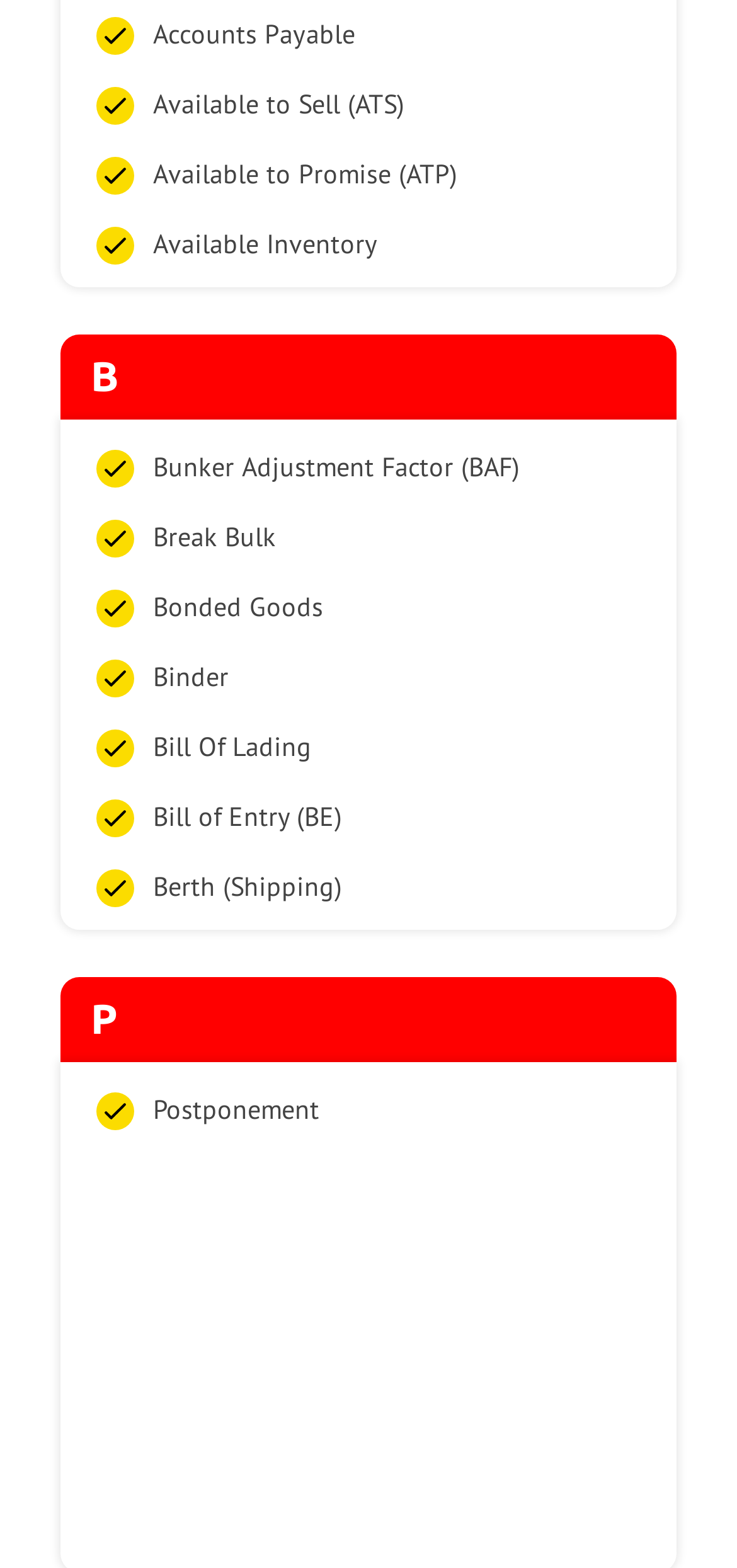Provide the bounding box coordinates for the area that should be clicked to complete the instruction: "Click on Accounts Payable".

[0.123, 0.003, 0.877, 0.042]